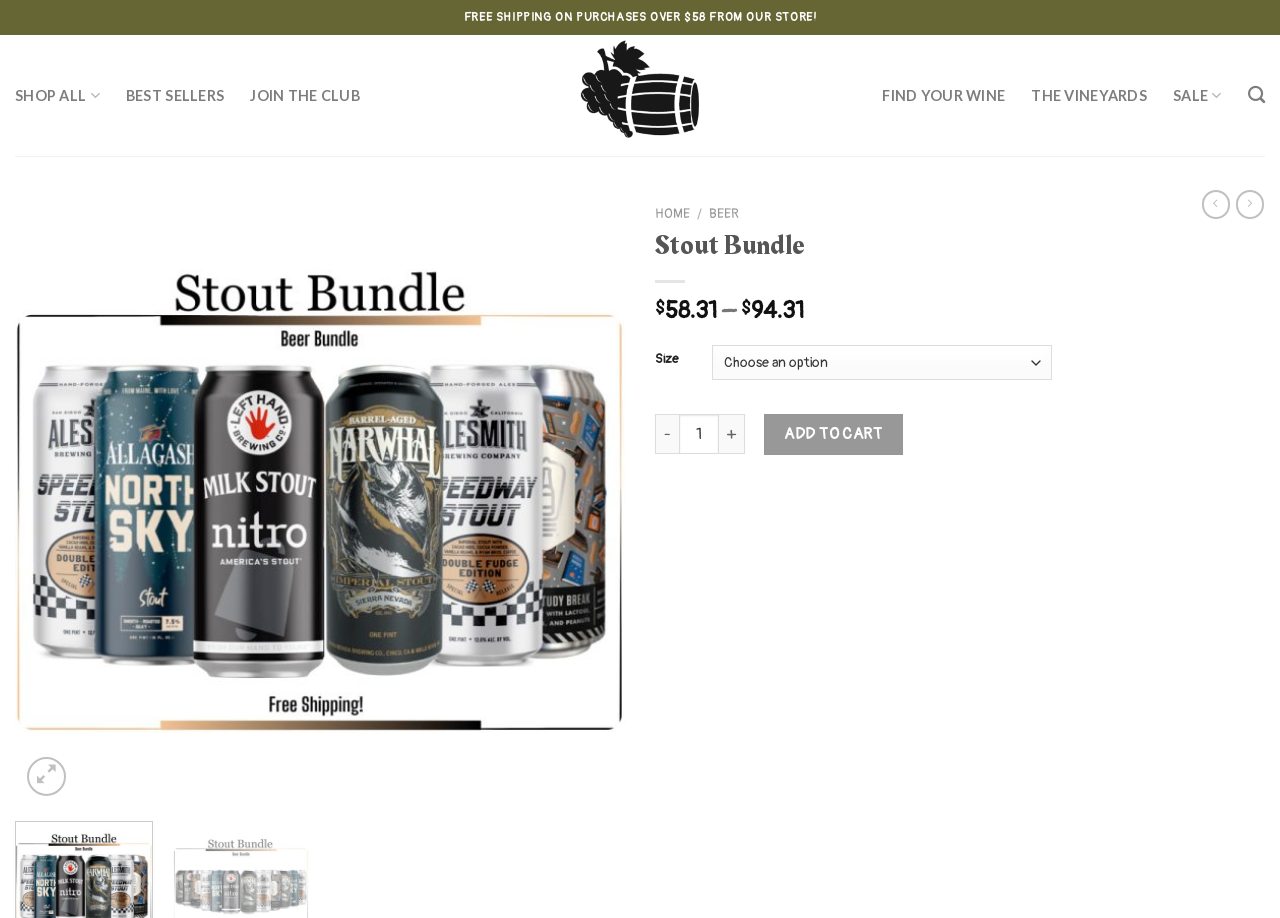Answer with a single word or phrase: 
What is the minimum purchase amount for free shipping?

58